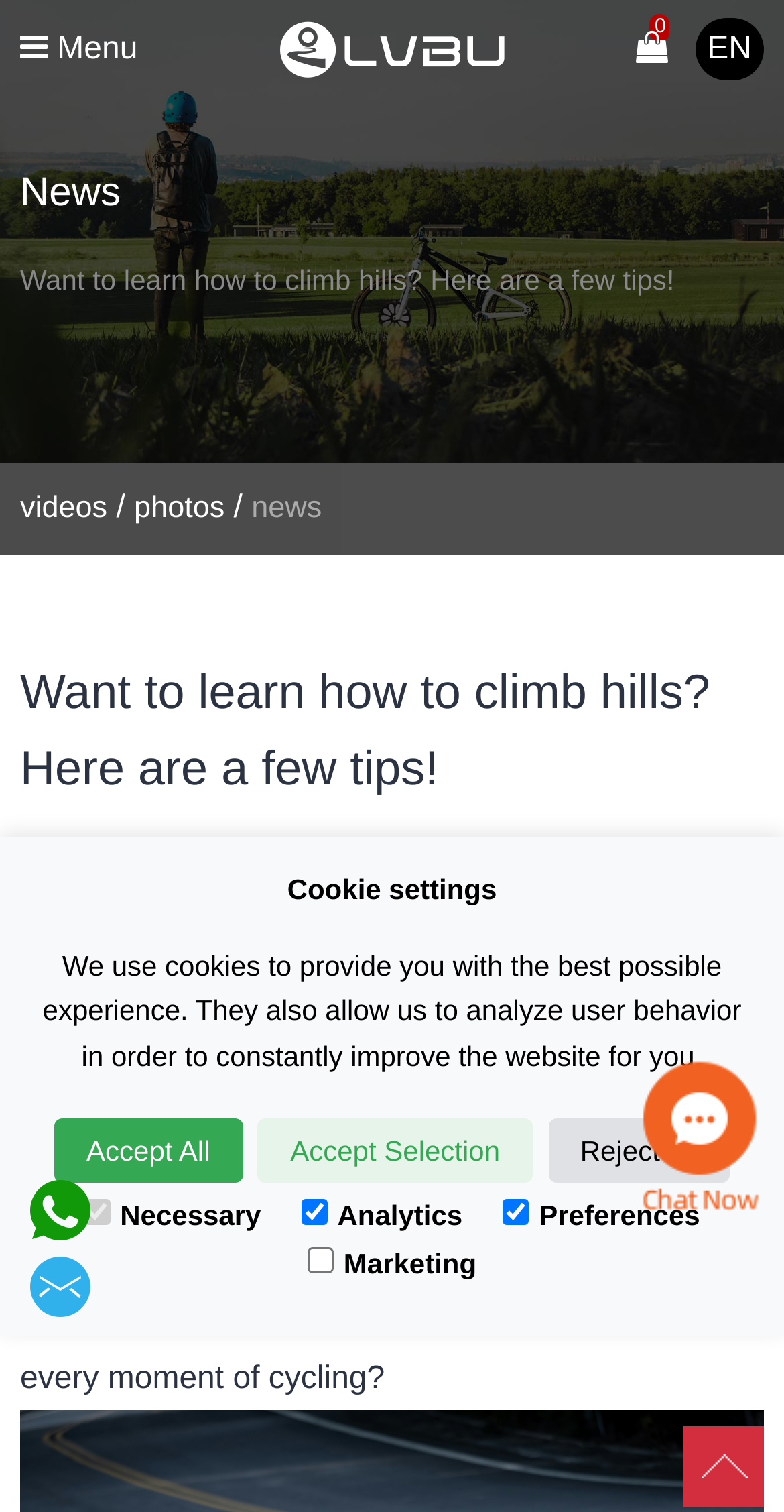Identify the bounding box coordinates of the region that needs to be clicked to carry out this instruction: "search for something". Provide these coordinates as four float numbers ranging from 0 to 1, i.e., [left, top, right, bottom].

None